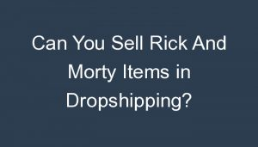Using the image as a reference, answer the following question in as much detail as possible:
What is the broader content section titled?

The article is positioned within a broader content section titled 'You Might Also Like', which suggests that the article is intended to engage readers interested in related topics, such as niche markets in e-commerce and trending entertainment franchises.